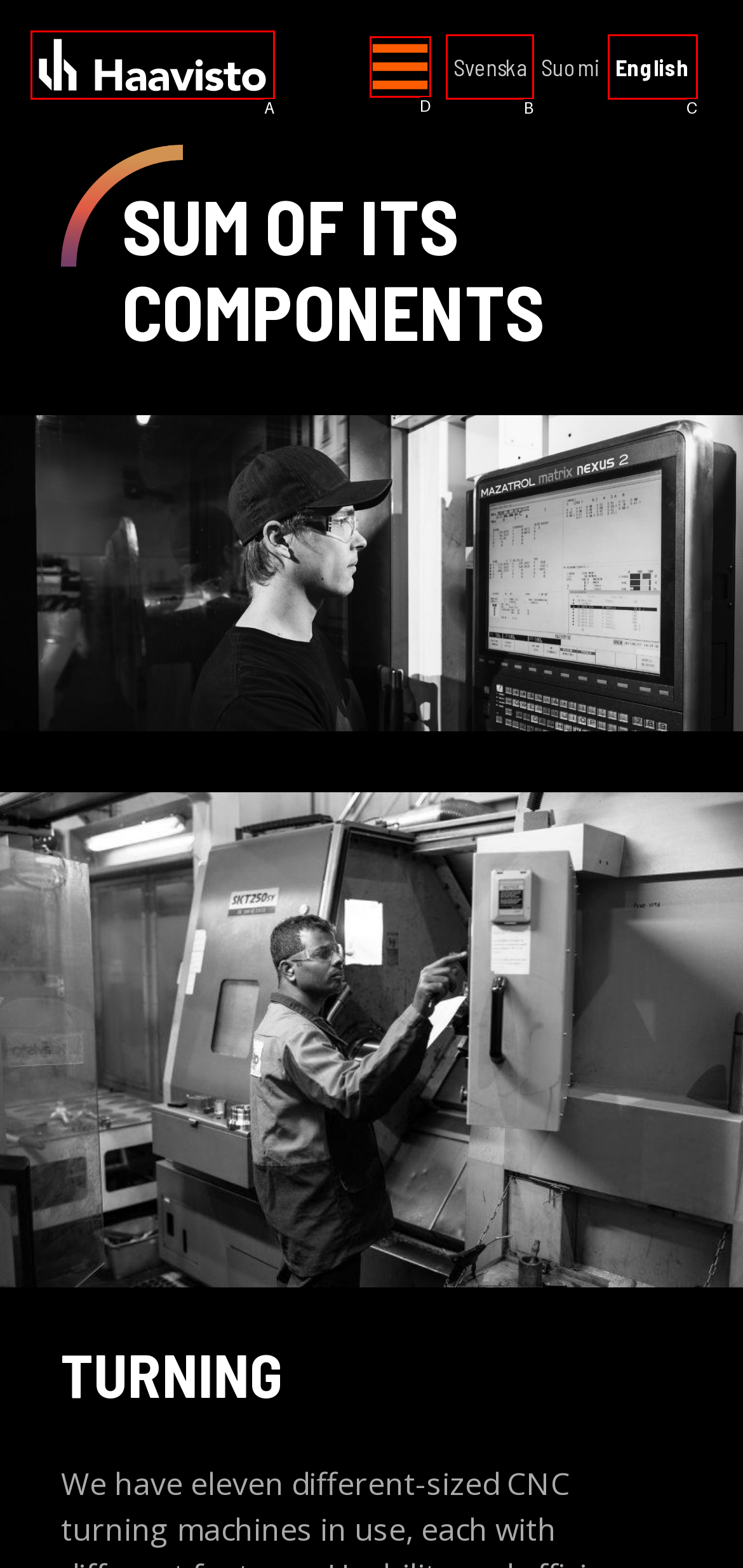Determine which HTML element best fits the description: Ted
Answer directly with the letter of the matching option from the available choices.

None